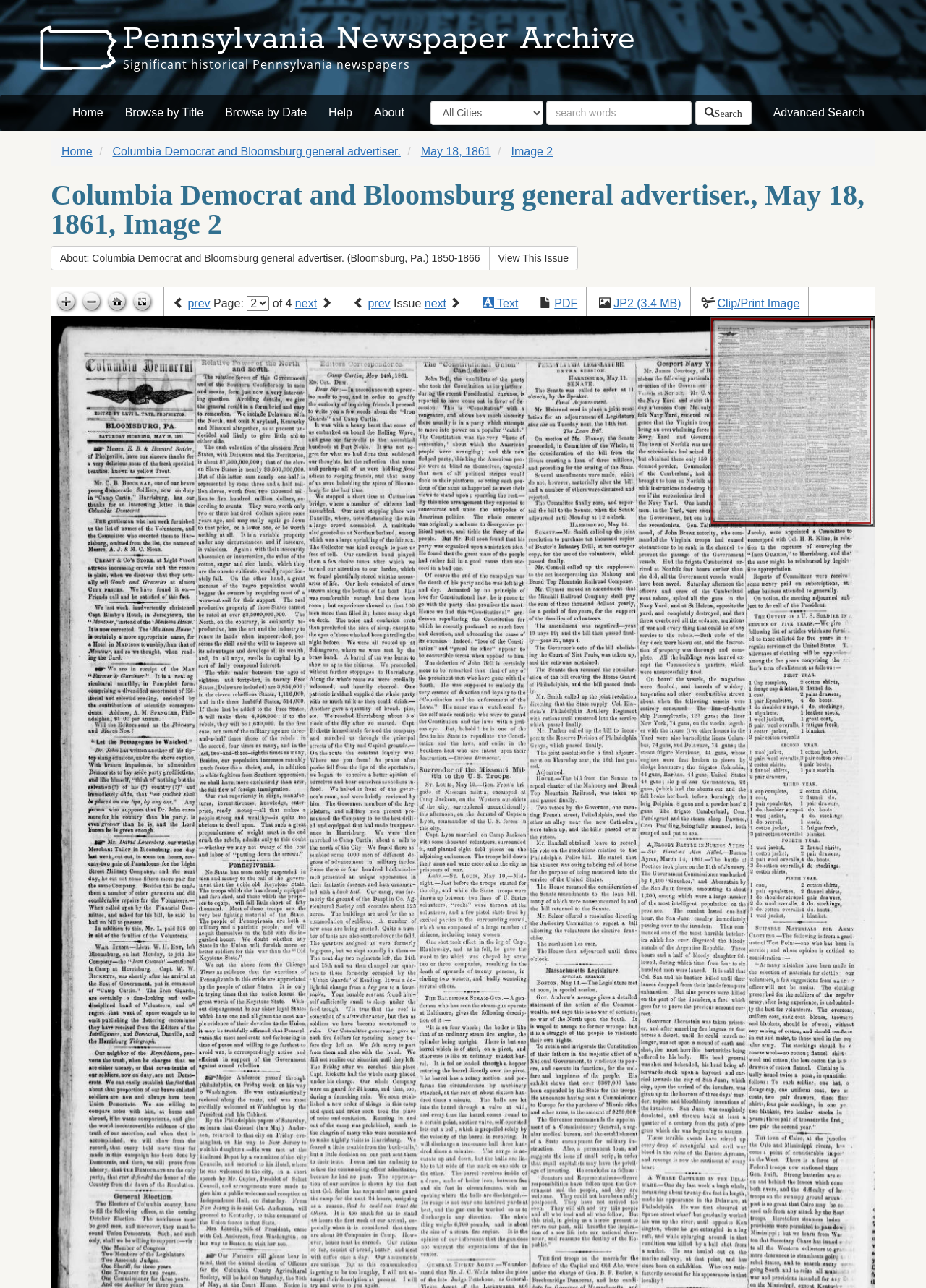Can you determine the bounding box coordinates of the area that needs to be clicked to fulfill the following instruction: "Go to the next page"?

[0.319, 0.231, 0.342, 0.24]